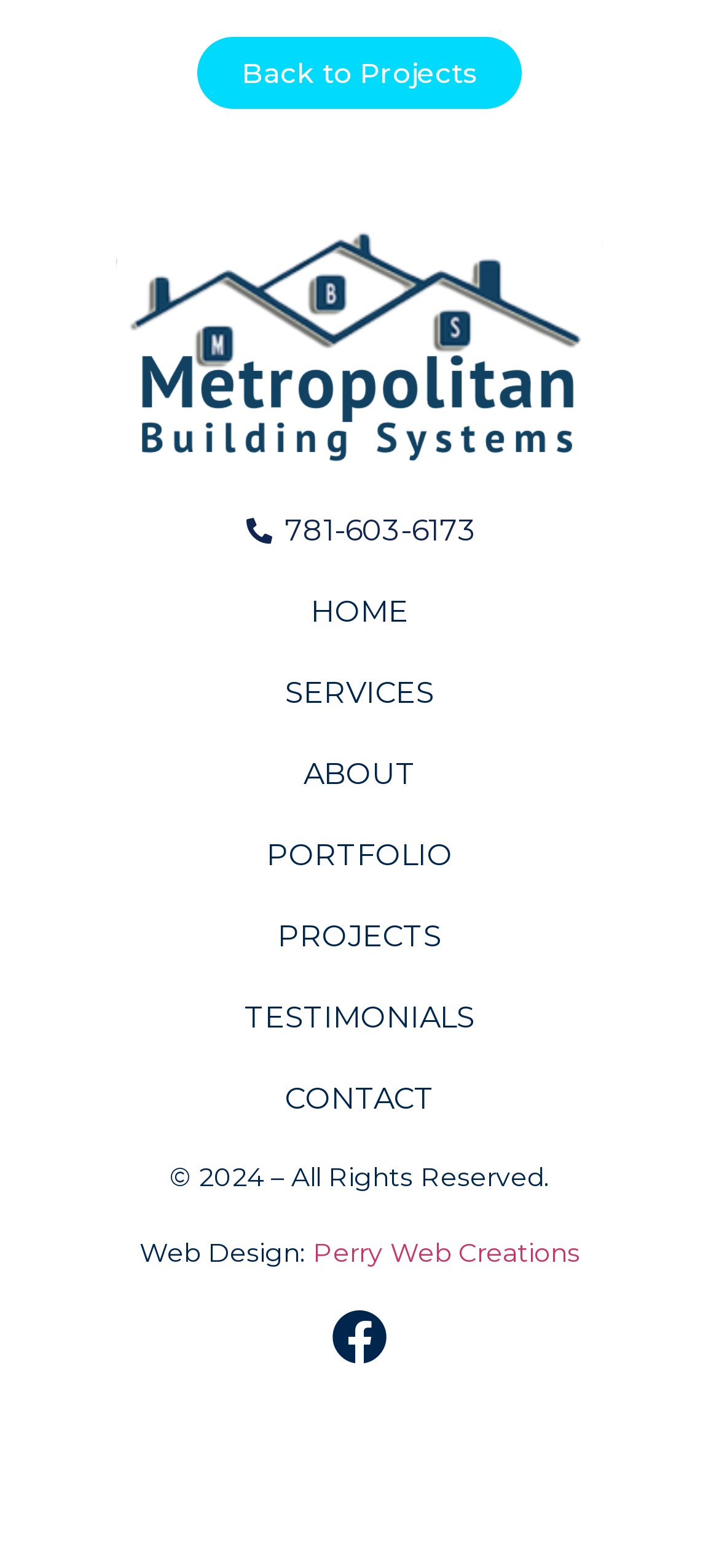Find the bounding box coordinates of the clickable region needed to perform the following instruction: "visit the home page". The coordinates should be provided as four float numbers between 0 and 1, i.e., [left, top, right, bottom].

[0.077, 0.377, 0.923, 0.405]